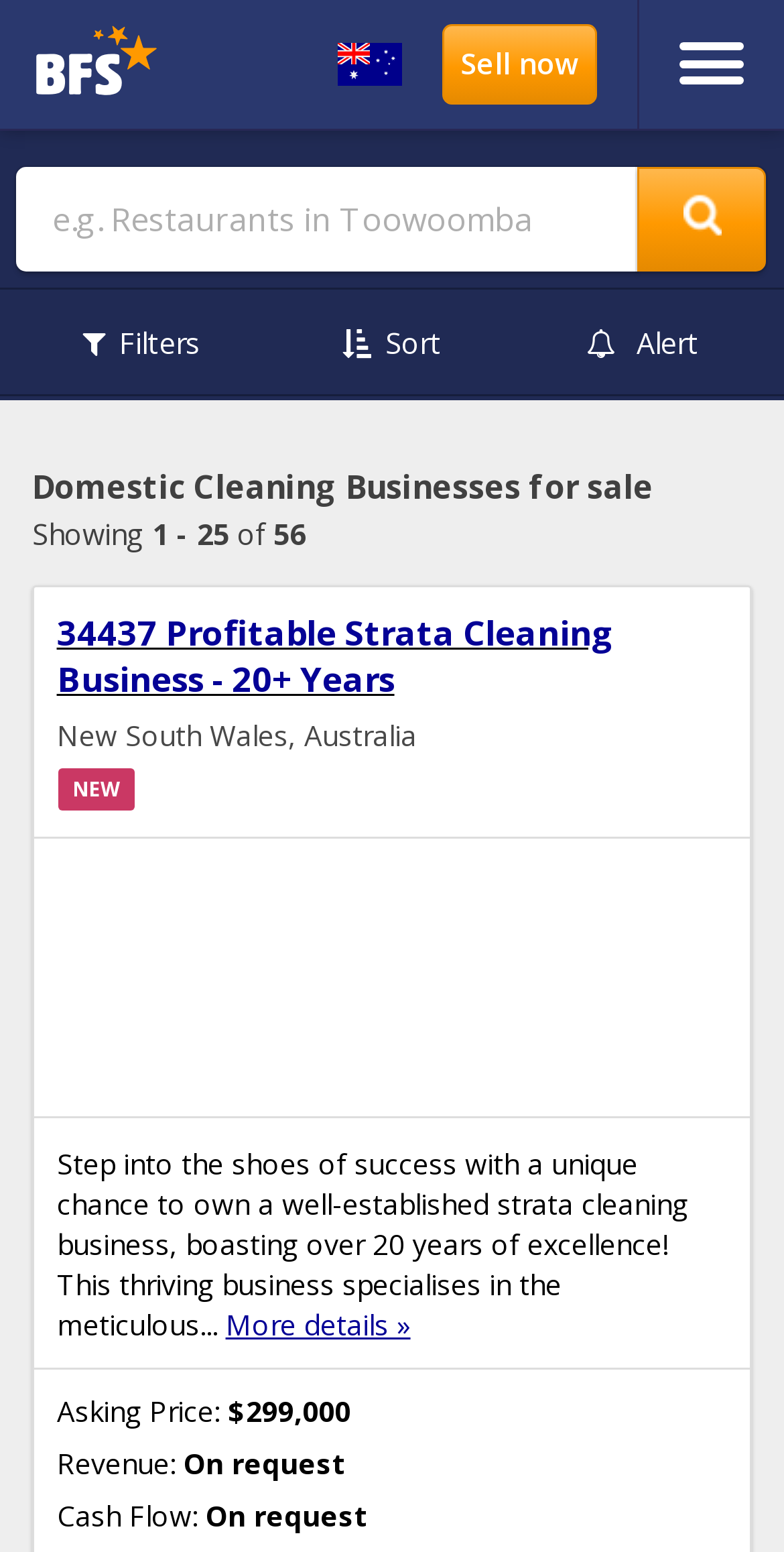Predict the bounding box coordinates of the UI element that matches this description: "parent_node: Search name="newSearch" value="Search"". The coordinates should be in the format [left, top, right, bottom] with each value between 0 and 1.

[0.813, 0.107, 0.977, 0.174]